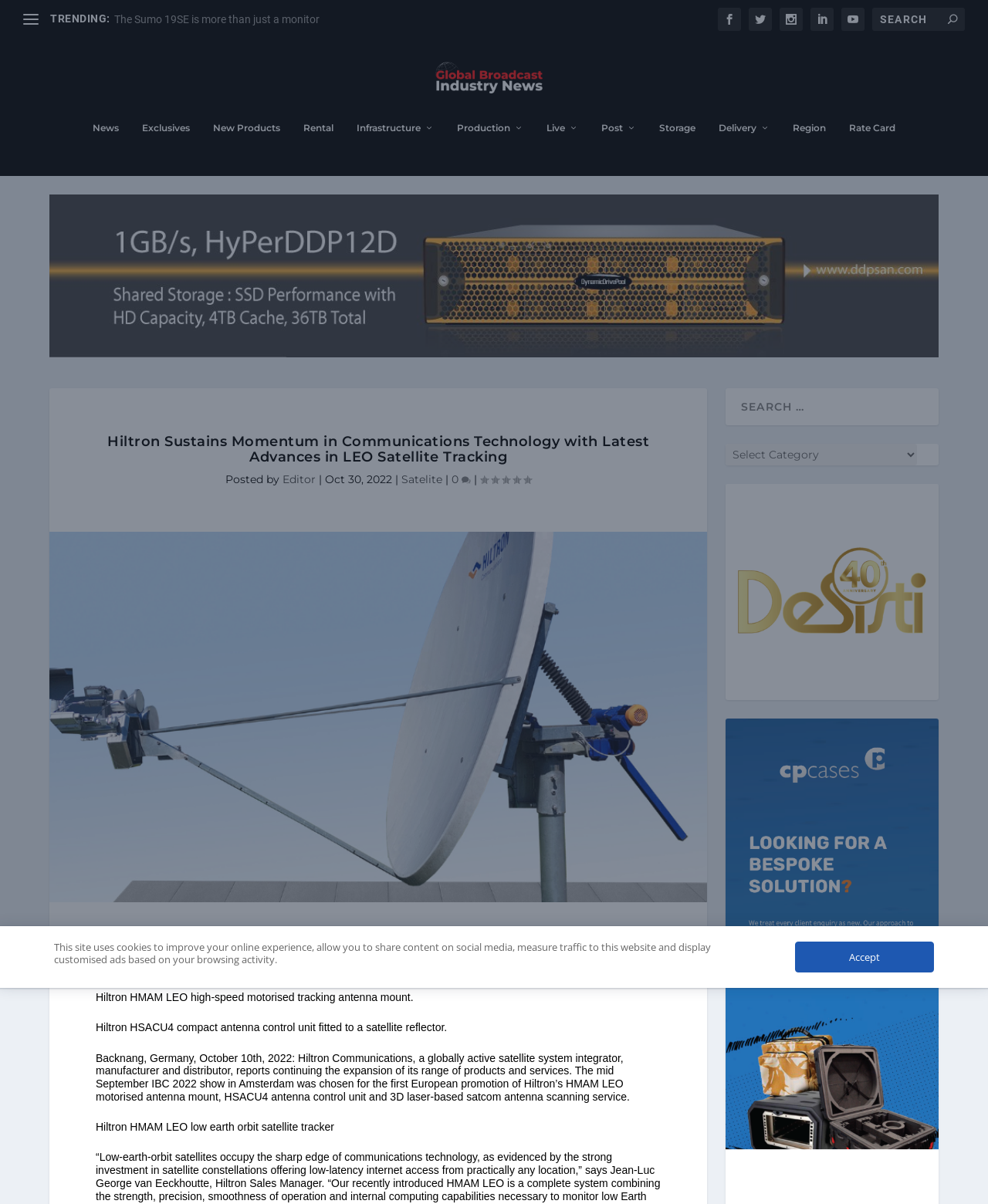Explain in detail what is displayed on the webpage.

This webpage appears to be a news article from the broadcast industry, with a focus on Hiltron's advancements in LEO satellite tracking, satcom control, and 3D laser-based satellite antenna scanning. 

At the top of the page, there is a navigation menu with links to various categories, including "News", "Exclusives", "New Products", and more. Below this menu, there is a search bar and a series of social media links. 

The main content of the page is divided into sections. The first section features a heading that reads "Hiltron Sustains Momentum in Communications Technology with Latest Advances in LEO Satellite Tracking" and is accompanied by an image related to the topic. 

Below this, there is a section with information about the article, including the author, date posted, and categories. There is also a link to view comments and a rating system. 

The main article text is divided into several paragraphs, with headings and subheadings that break up the content. The text discusses Hiltron's products and services, including the HMAM LEO motorised antenna mount, HSACU4 antenna control unit, and 3D laser-based satcom antenna scanning service. 

Throughout the article, there are several images related to the topic, including pictures of Hiltron's products and services. 

At the bottom of the page, there is a notice about the use of cookies on the website, with an option to accept.